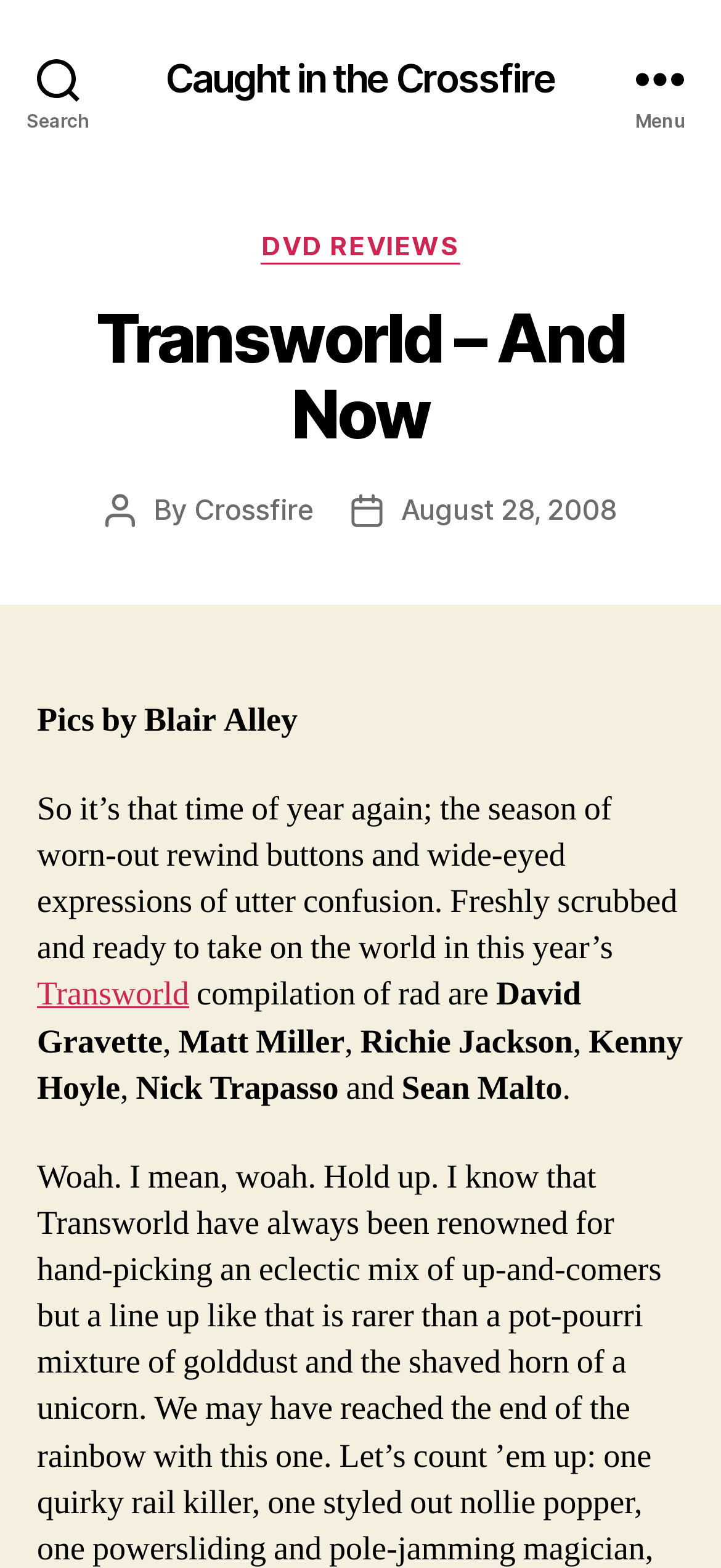Give a one-word or one-phrase response to the question: 
What is the date of the post?

August 28, 2008